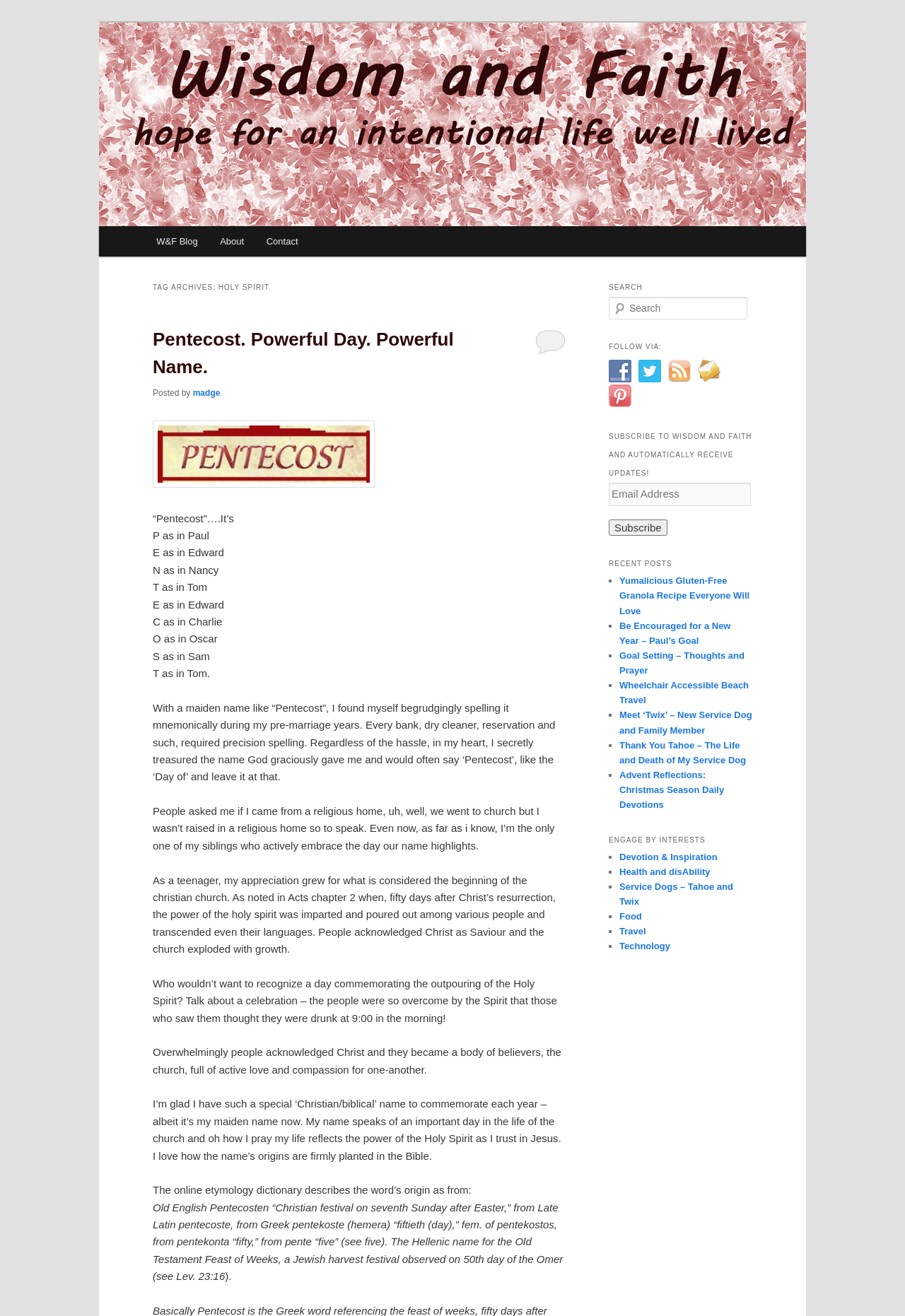What is the name of the blog?
We need a detailed and meticulous answer to the question.

I found the answer by looking at the link with the text 'W&F Blog' in the main menu section of the webpage.